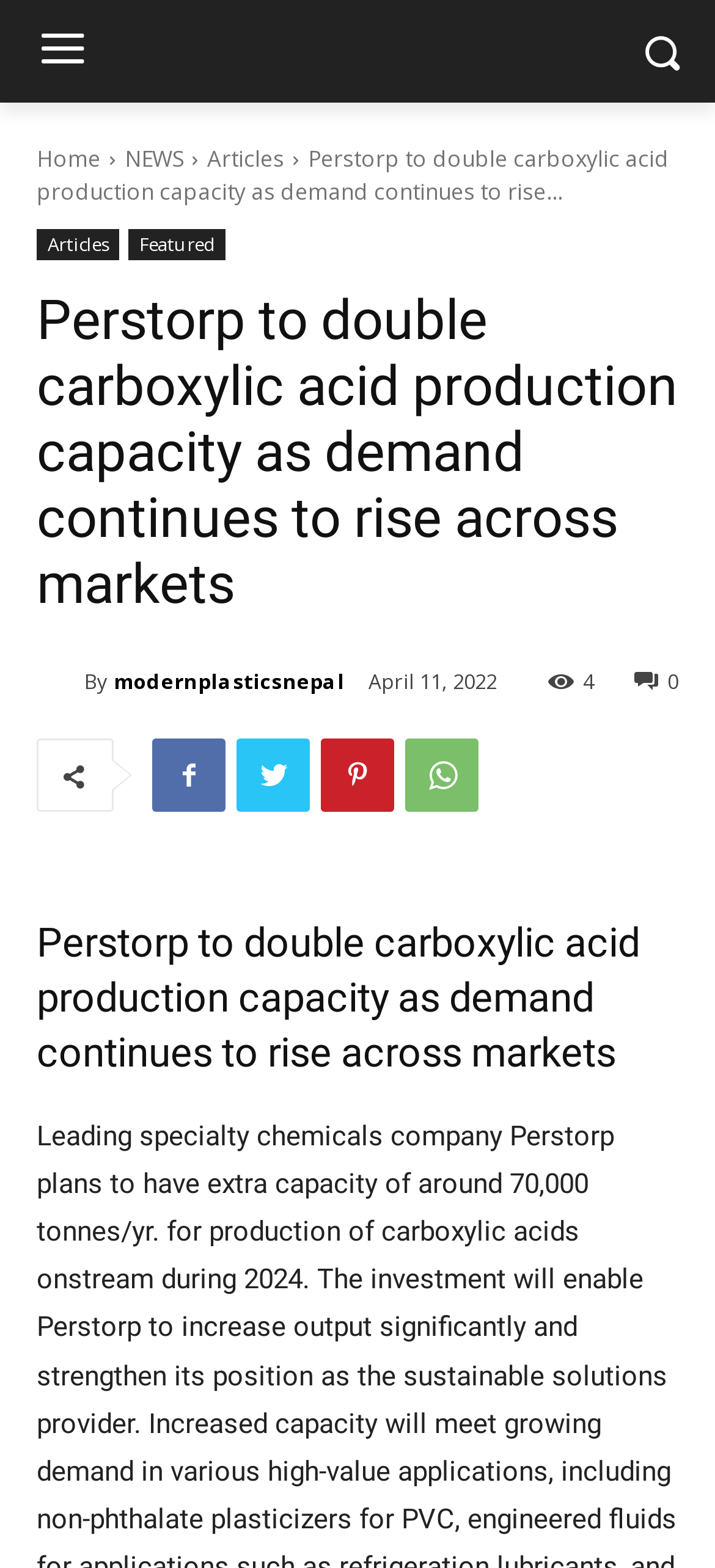Refer to the image and provide a thorough answer to this question:
What is the category of the article?

I found the answer by looking at the link elements at the top of the page. There is a link element with the text 'NEWS' which suggests that the article belongs to the news category.